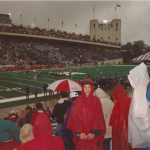What is the type of sporting event depicted in the image?
From the screenshot, supply a one-word or short-phrase answer.

college football